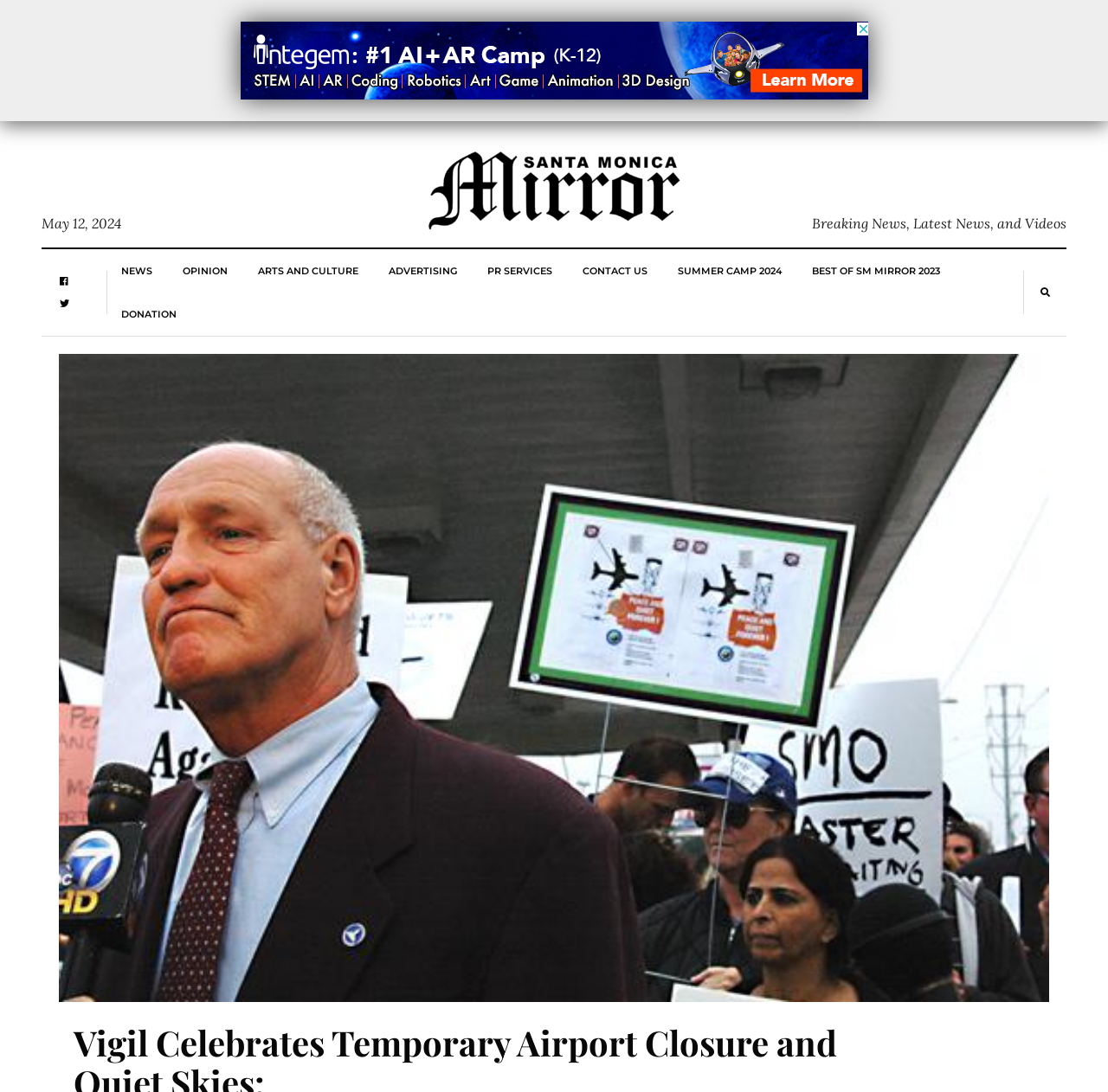Show the bounding box coordinates for the HTML element described as: "Opinion".

[0.165, 0.228, 0.206, 0.268]